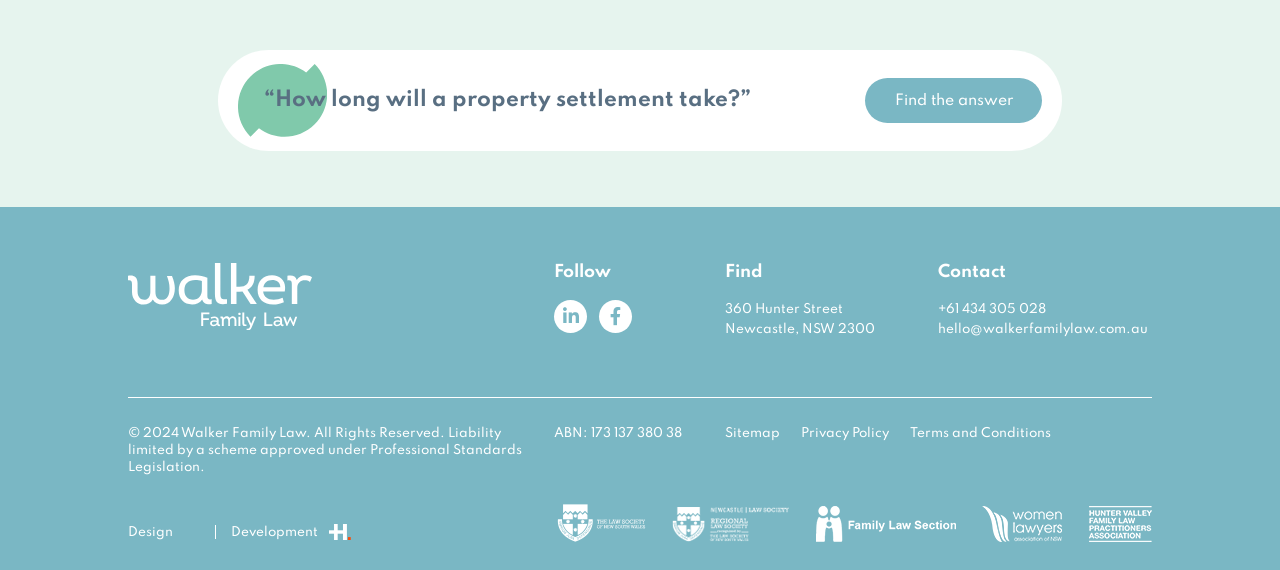Determine the bounding box of the UI component based on this description: "aria-label="Link" title="Newcastle Law Society"". The bounding box coordinates should be four float values between 0 and 1, i.e., [left, top, right, bottom].

[0.525, 0.889, 0.617, 0.95]